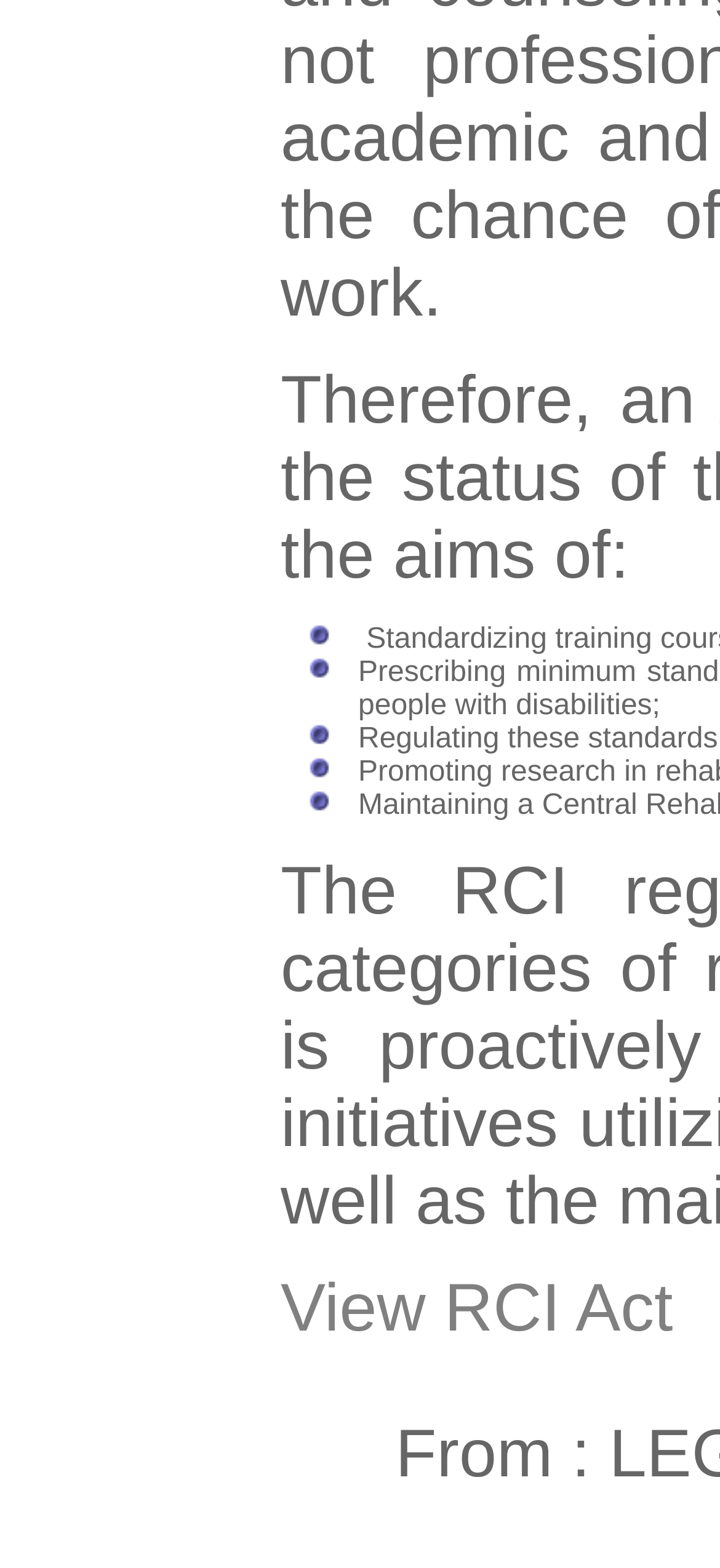Carefully examine the image and provide an in-depth answer to the question: How many bullet points are there?

I counted the number of LayoutTableCell elements with the text 'bullet' and found 5 of them, each containing an image element with the same text.